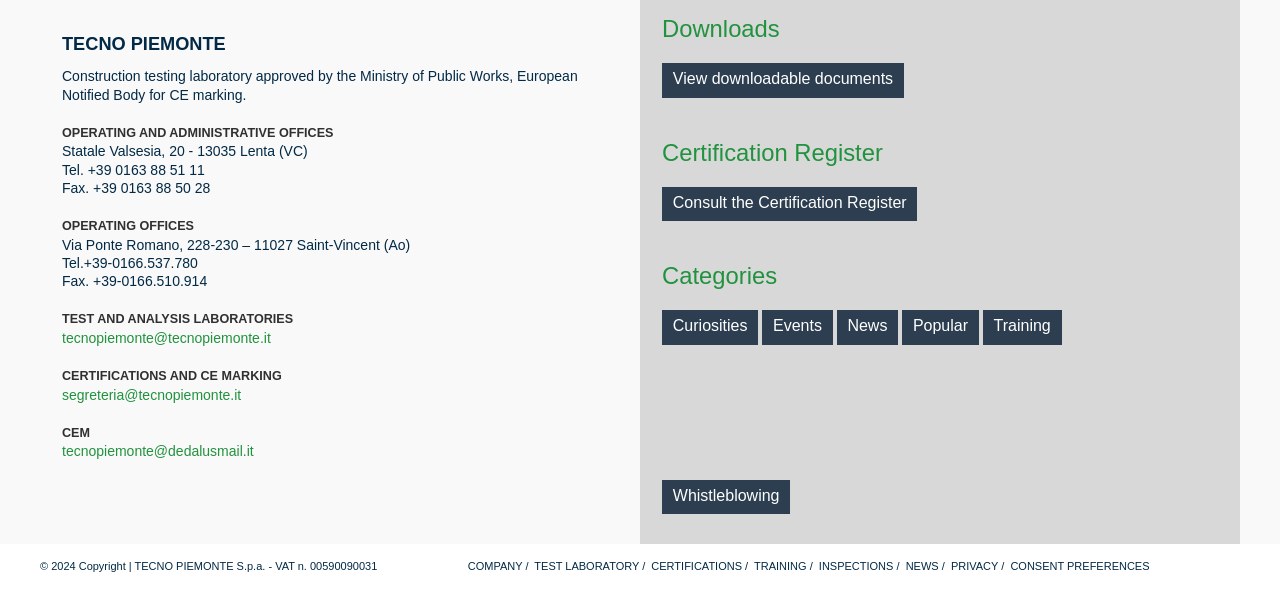Identify the bounding box coordinates of the element that should be clicked to fulfill this task: "View downloadable documents". The coordinates should be provided as four float numbers between 0 and 1, i.e., [left, top, right, bottom].

[0.517, 0.107, 0.706, 0.165]